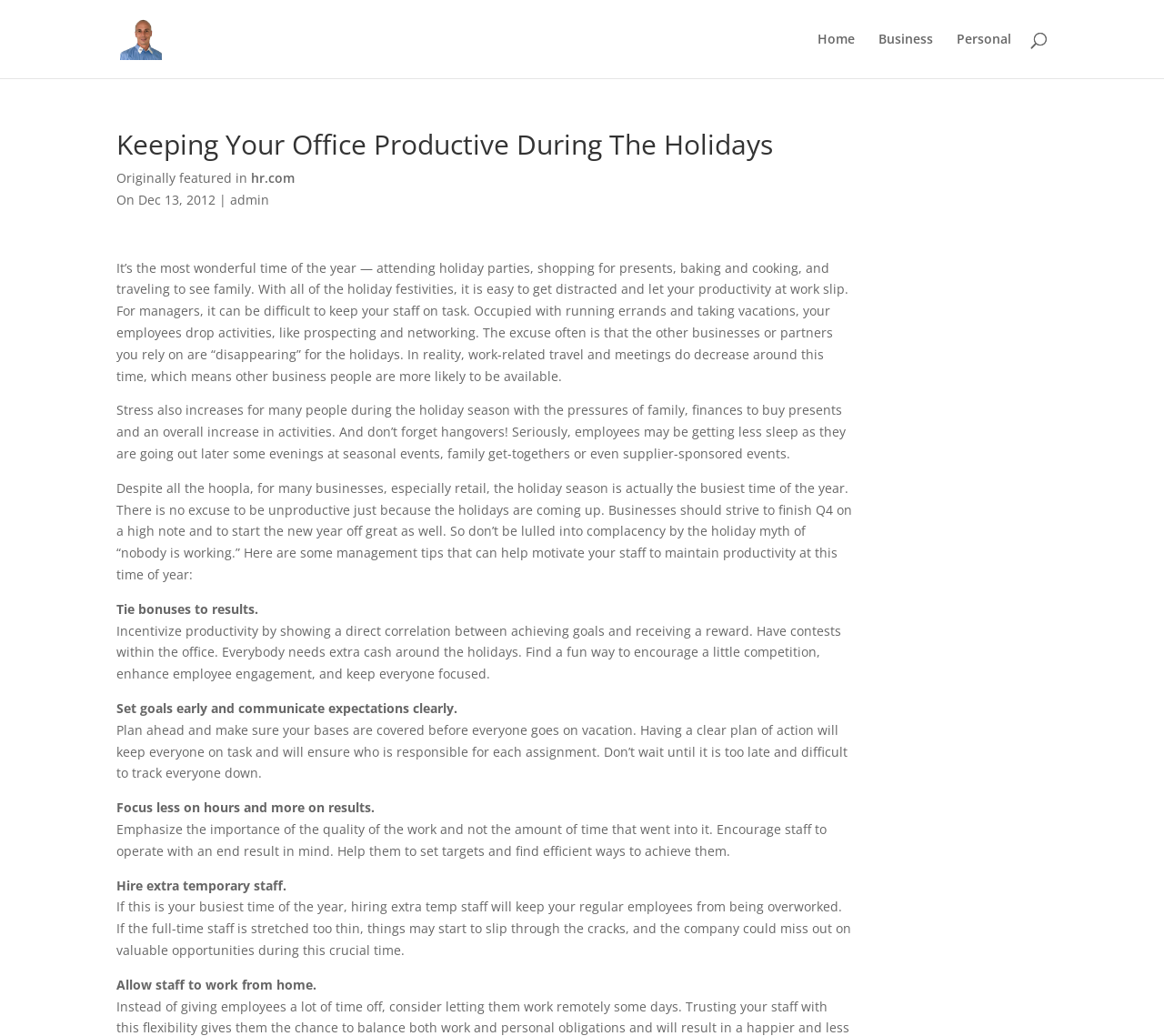What is one way to incentivize productivity during holidays?
Please give a well-detailed answer to the question.

One way to incentivize productivity during holidays can be determined by looking at the text 'Tie bonuses to results' which suggests that tying bonuses to results is one way to incentivize productivity during holidays.